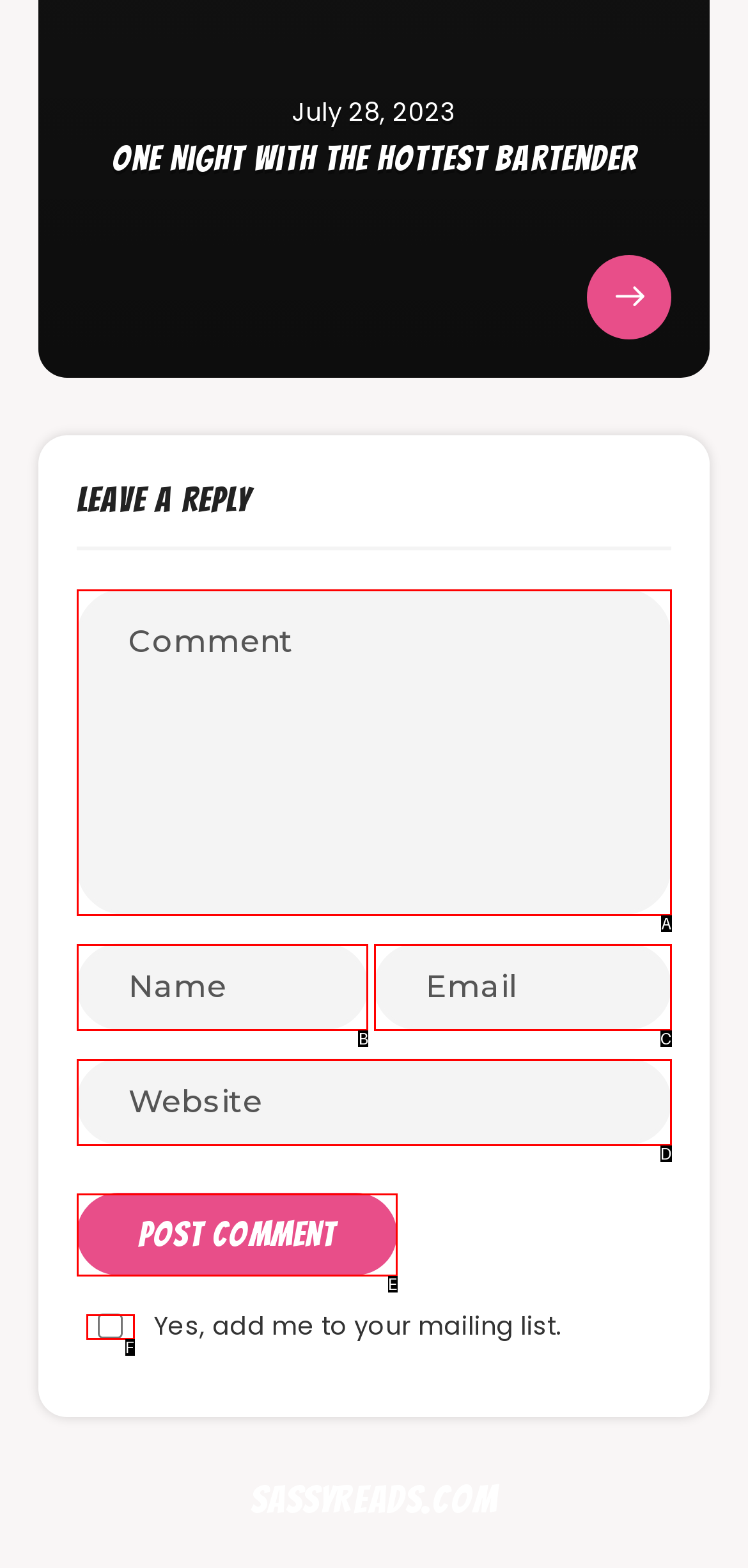From the description: name="submit" value="Post Comment", identify the option that best matches and reply with the letter of that option directly.

E